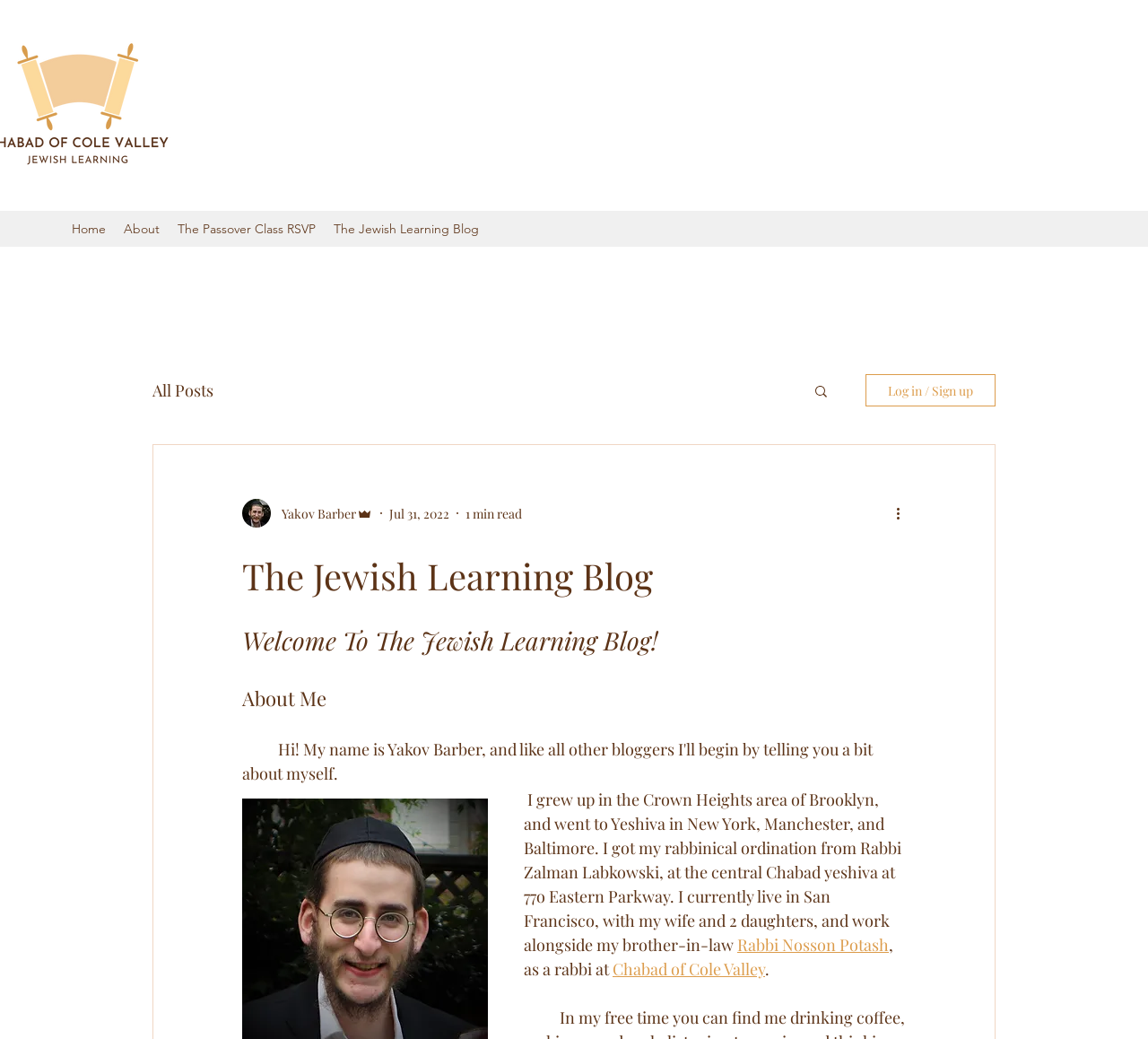Find the coordinates for the bounding box of the element with this description: "The Passover Class RSVP".

[0.147, 0.207, 0.283, 0.233]